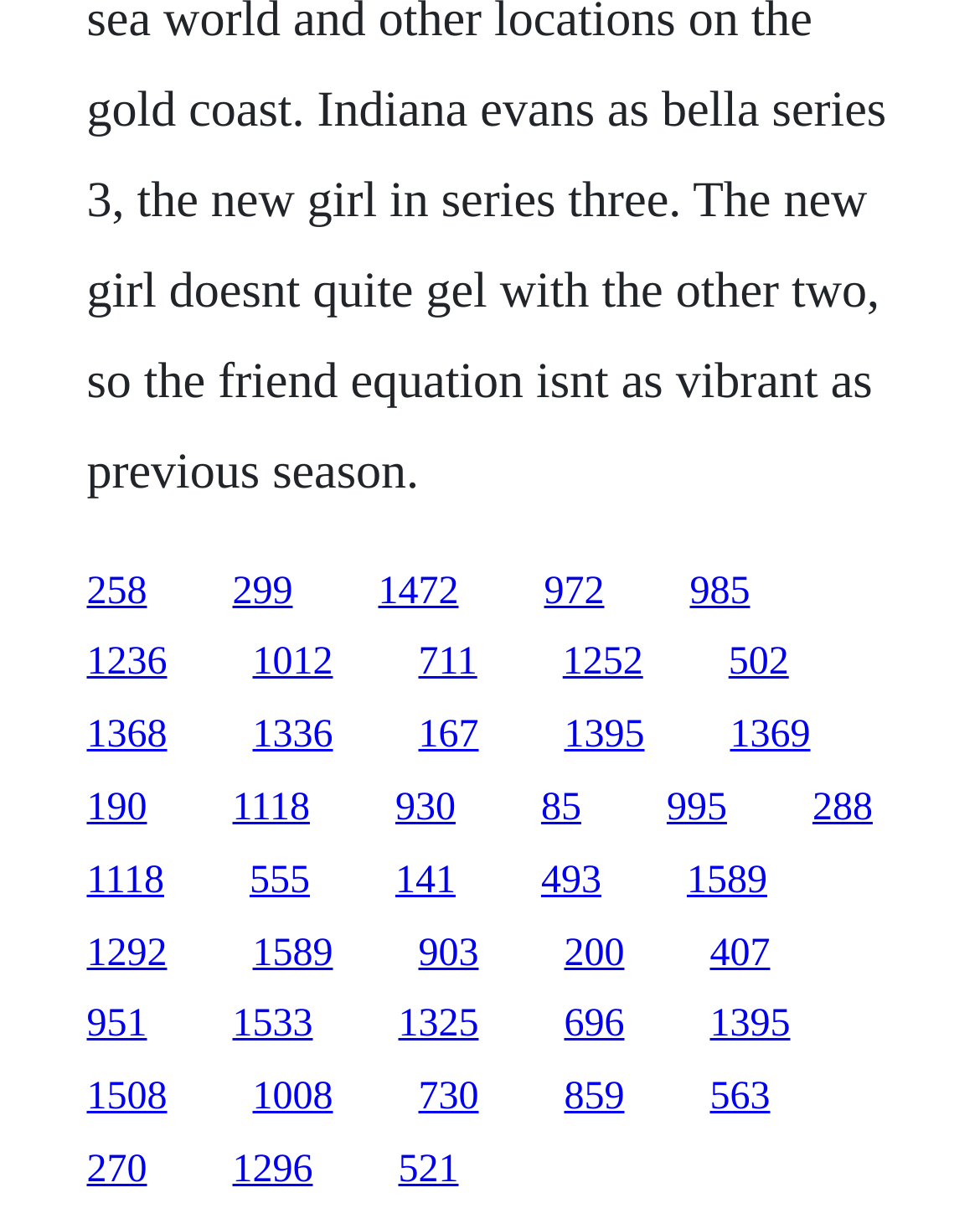Highlight the bounding box coordinates of the region I should click on to meet the following instruction: "go to the fifth link".

[0.704, 0.463, 0.765, 0.498]